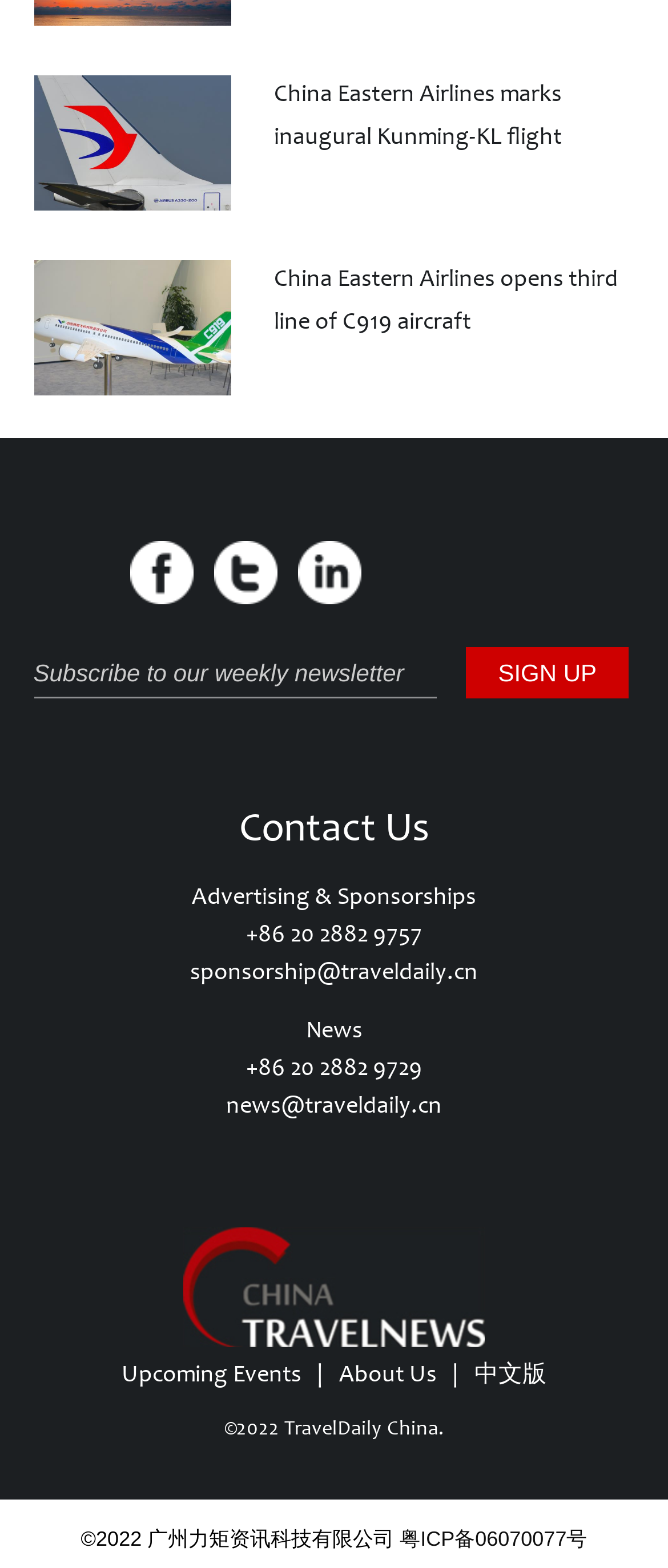Use the information in the screenshot to answer the question comprehensively: What is the copyright year of TravelDaily China?

I looked for the copyright information at the bottom of the page and found the year '2022' mentioned next to 'TravelDaily China'.